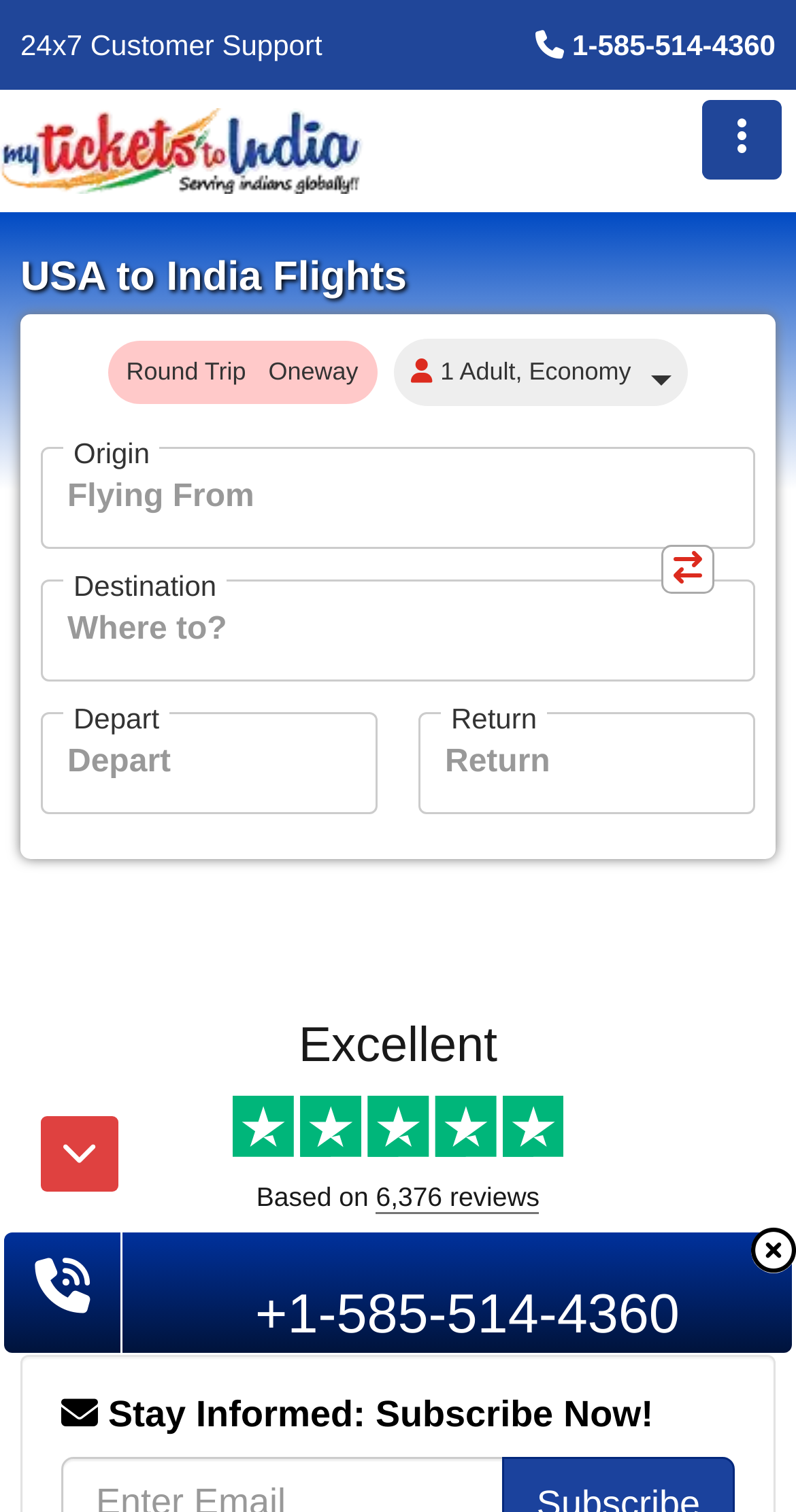What is the purpose of the toggle navigation button?
Please answer the question with as much detail and depth as you can.

The toggle navigation button is labeled as 'Toggle navigation' and has a description of 'controls: navbar', indicating that its purpose is to control the navigation bar.